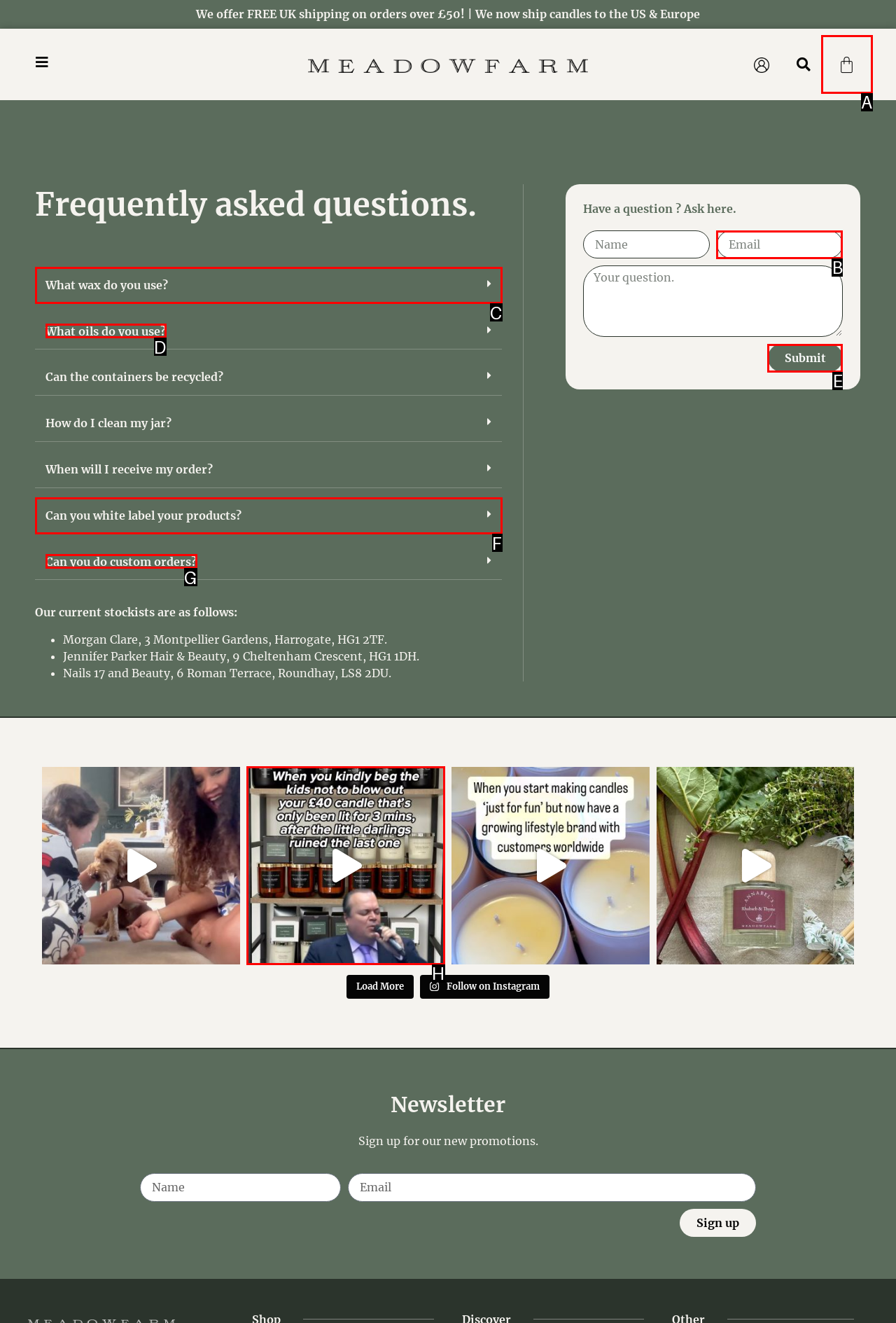Match the element description: £0.00 0 Basket to the correct HTML element. Answer with the letter of the selected option.

A